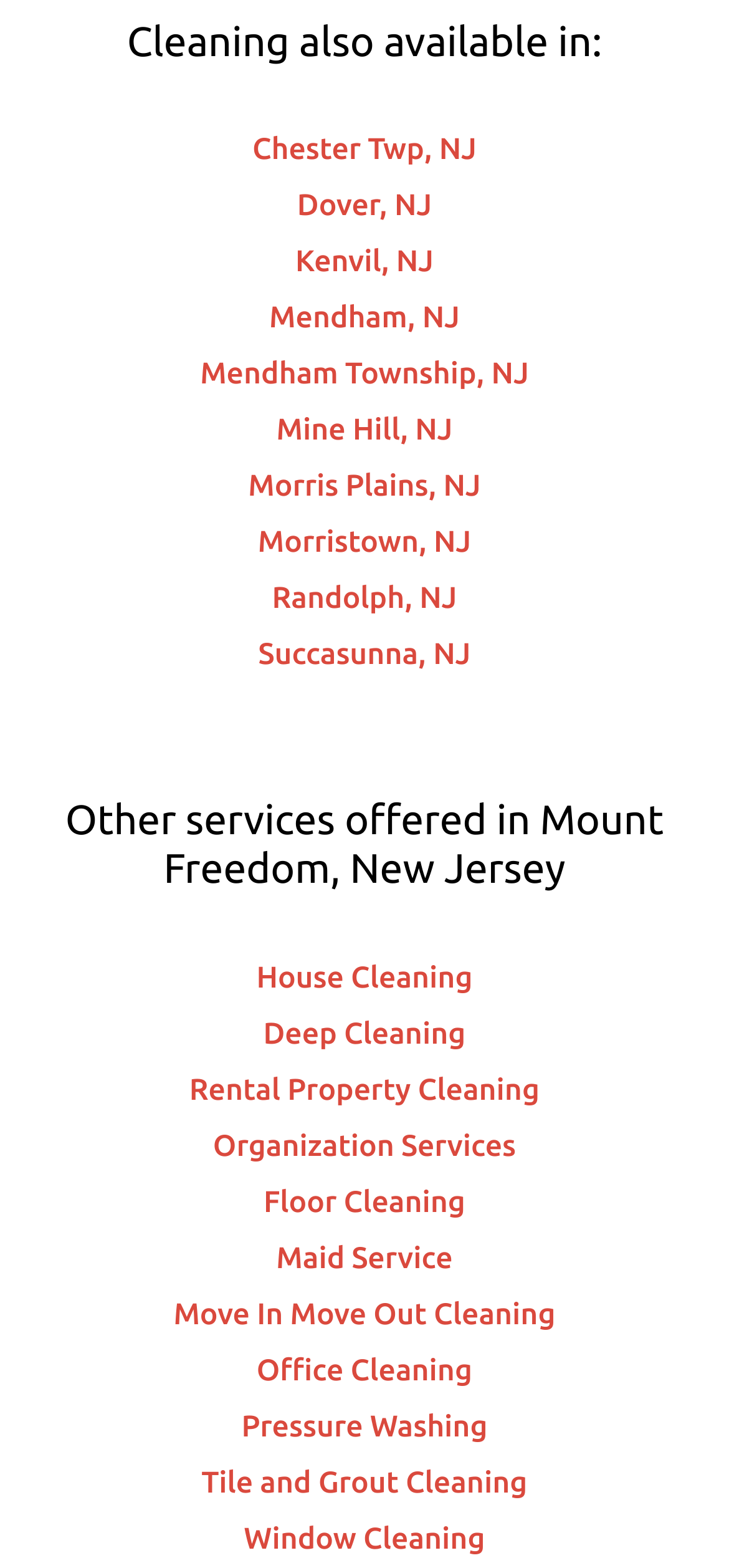Given the content of the image, can you provide a detailed answer to the question?
How many locations are served?

I counted the number of links under the heading 'Cleaning also available in:' which are Chester Twp, NJ, Dover, NJ, Kenvil, NJ, Mendham, NJ, Mendham Township, NJ, Mine Hill, NJ, Morris Plains, NJ, Morristown, NJ, Randolph, NJ, and Succasunna, NJ.